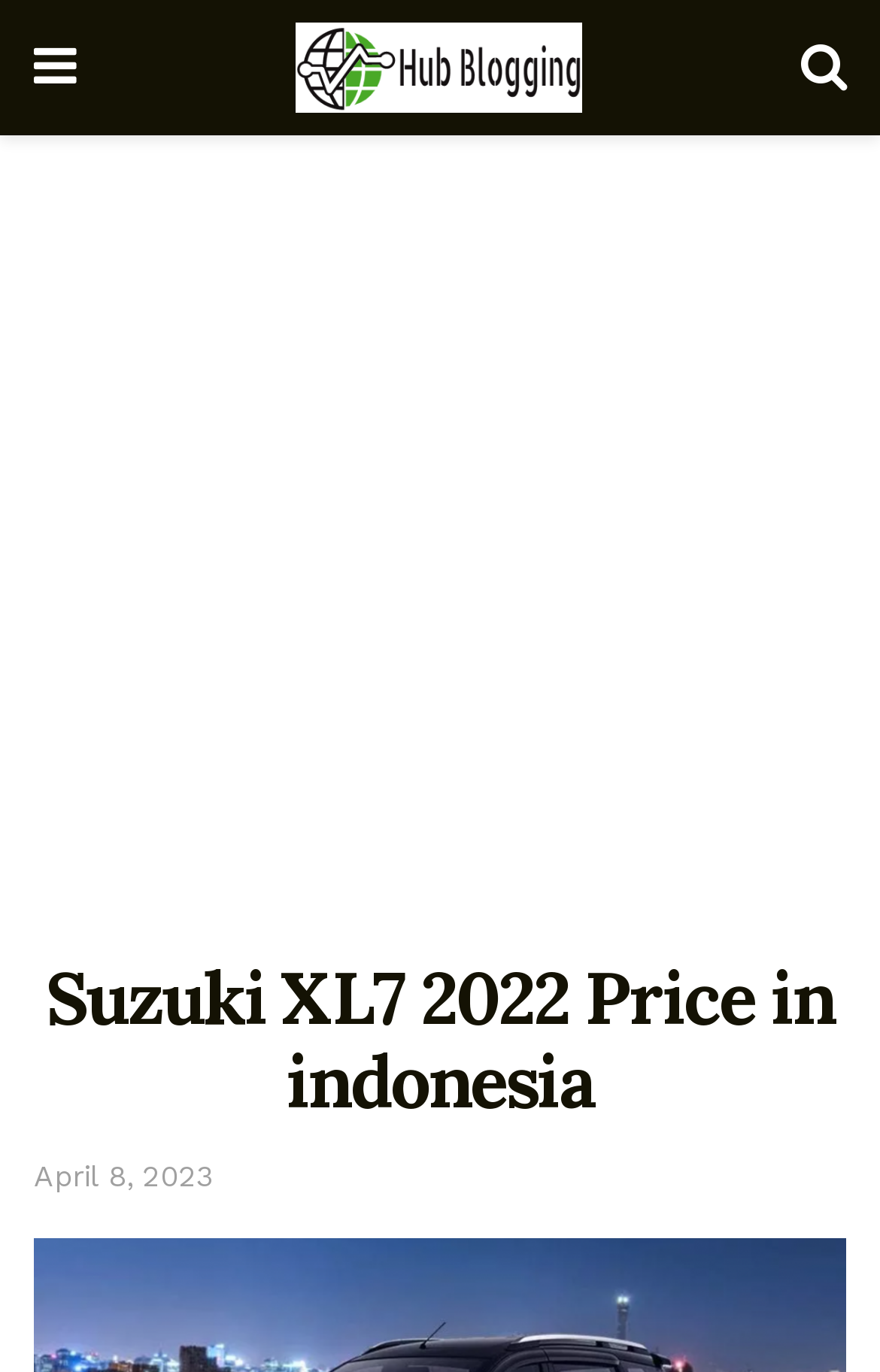What is the date of the article?
Please give a detailed and elaborate explanation in response to the question.

I found the date of the article by looking at the link element with the text 'April 8, 2023' which is located at the bottom of the page.